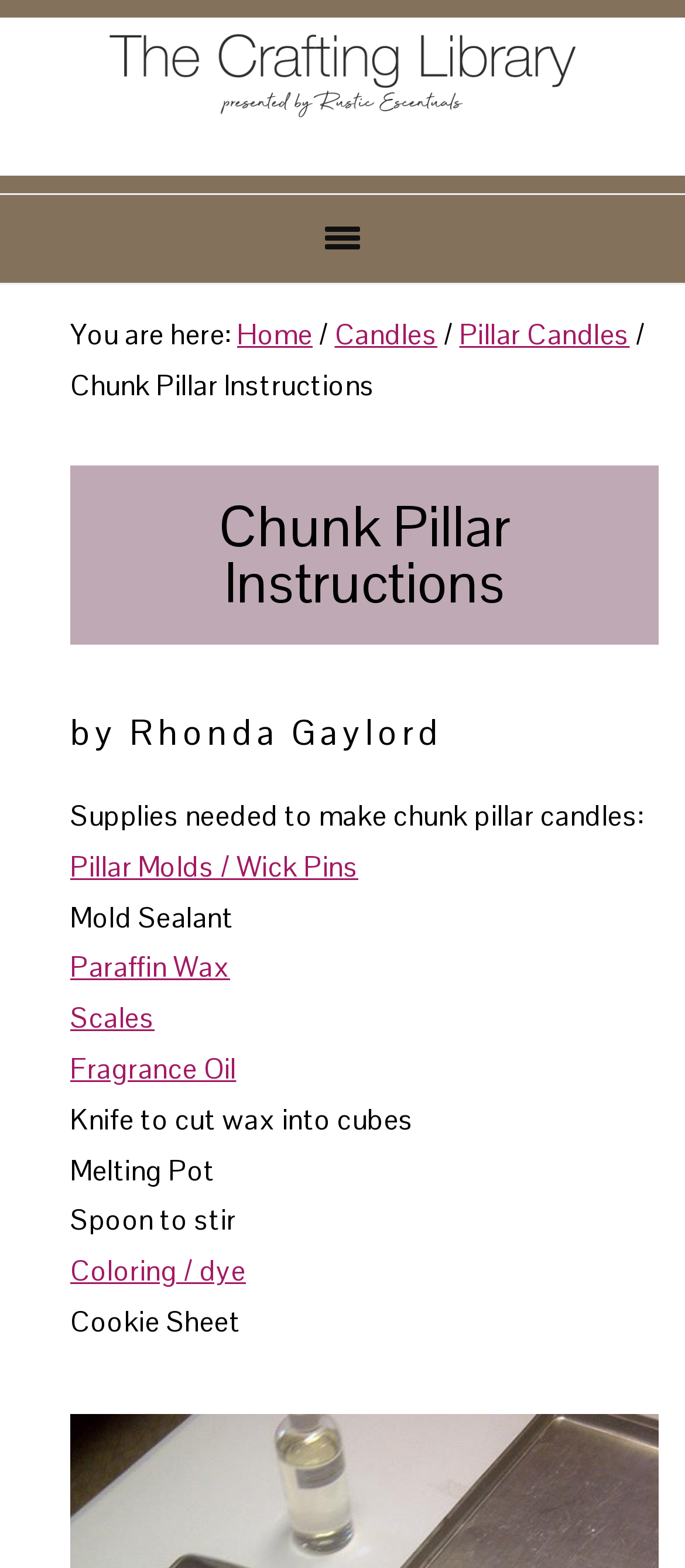Provide a thorough description of the webpage's content and layout.

This webpage is about chunk pillar candle making instructions, with a focus on recipes and tutorials. At the top left corner, there are two links, "Skip to main content" and "Skip to primary sidebar". Below these links, there is a logo image with the text "Recipes & Tutorials Crafting Library" next to it. 

On the top right side, there is a breadcrumb navigation menu, which shows the current location of the webpage. The menu starts with "Home", followed by "Candles", then "Pillar Candles", and finally "Chunk Pillar Instructions". Each item in the menu is separated by a slash.

Below the breadcrumb menu, there is a heading that reads "Chunk Pillar Instructions" in a large font, followed by the author's name "by Rhonda Gaylord". 

The main content of the webpage is a list of supplies needed to make chunk pillar candles. The list includes items such as pillar molds, mold sealant, paraffin wax, scales, fragrance oil, knife, melting pot, spoon, coloring or dye, and cookie sheet. Each item is listed with a brief description, and some of them are linked to further information. The list takes up most of the webpage, with the items arranged vertically in a single column.